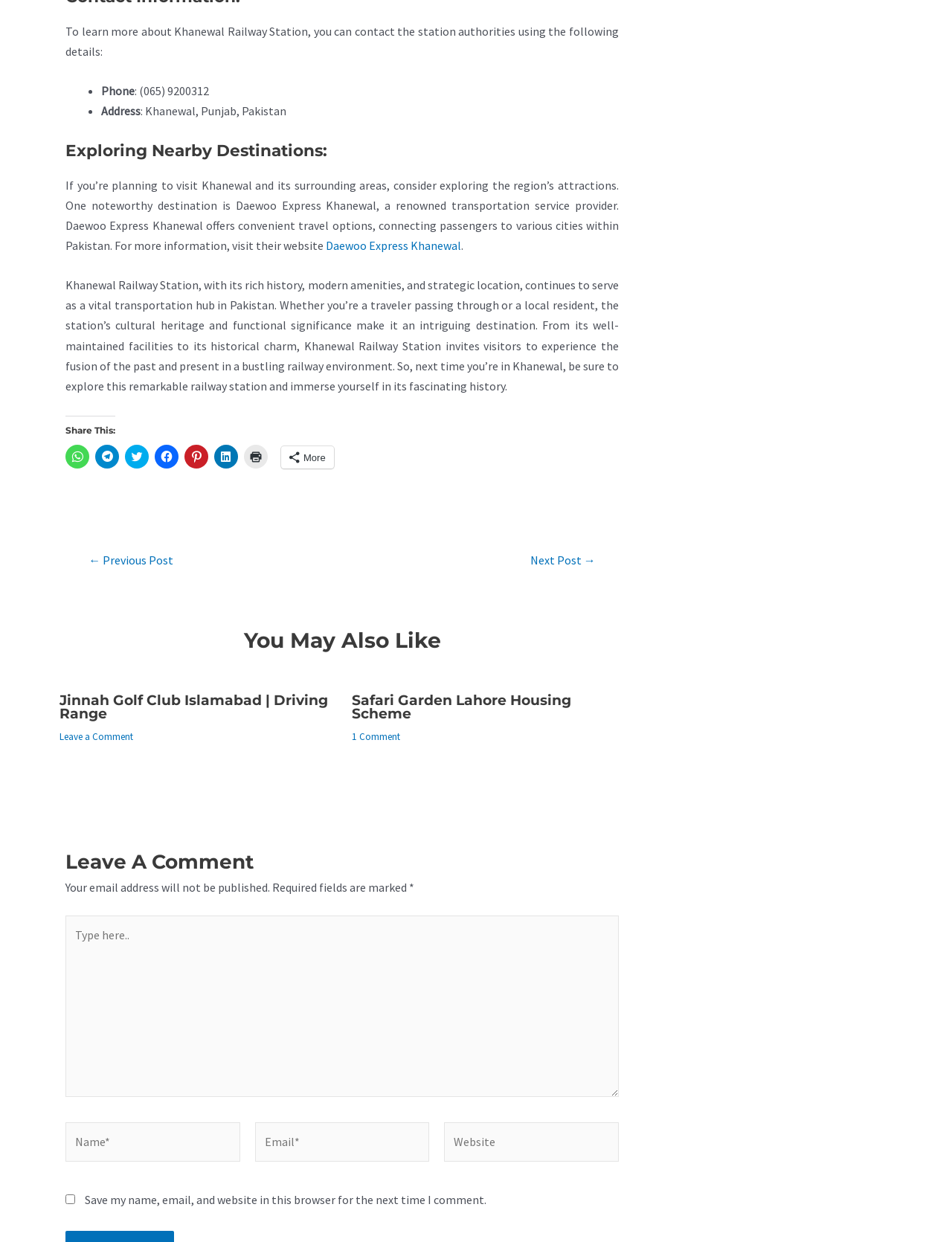What is the phone number of Khanewal Railway Station?
Relying on the image, give a concise answer in one word or a brief phrase.

(065) 9200312